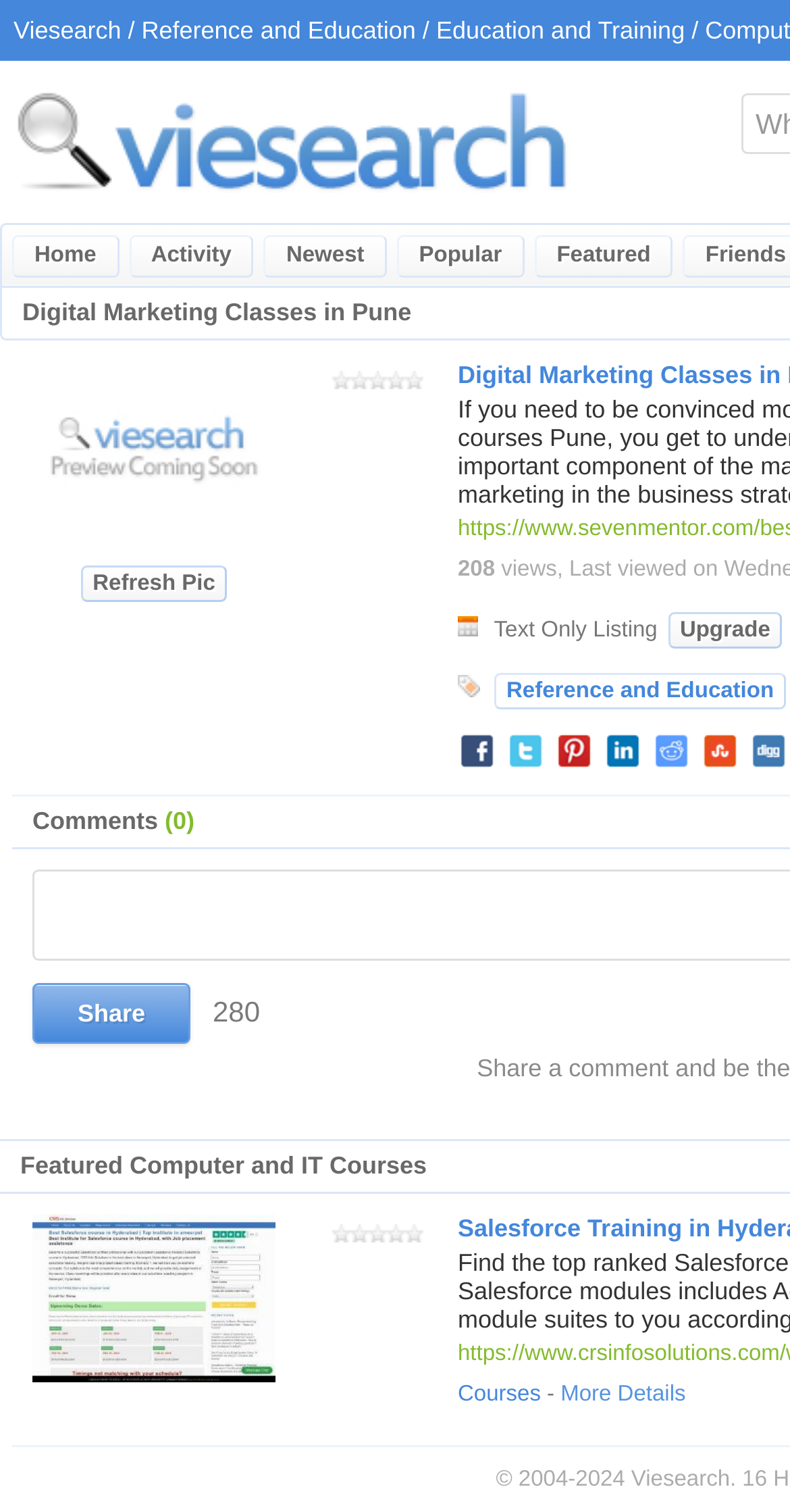Locate the bounding box coordinates of the area to click to fulfill this instruction: "Click on the 'More Details' link". The bounding box should be presented as four float numbers between 0 and 1, in the order [left, top, right, bottom].

[0.71, 0.914, 0.868, 0.93]